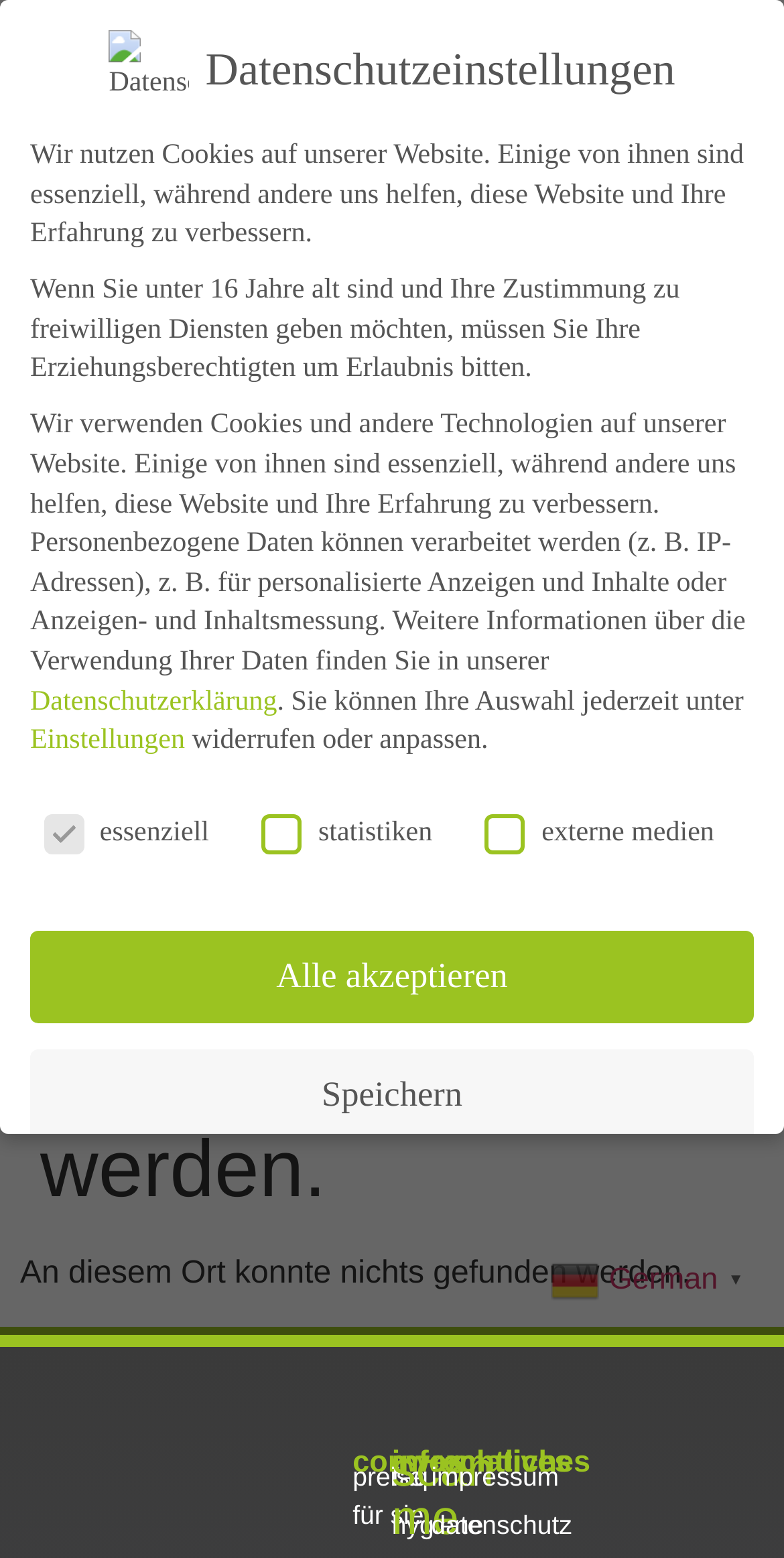Please identify the bounding box coordinates of the region to click in order to complete the given instruction: "Click the menu toggle button". The coordinates should be four float numbers between 0 and 1, i.e., [left, top, right, bottom].

[0.458, 0.312, 0.542, 0.354]